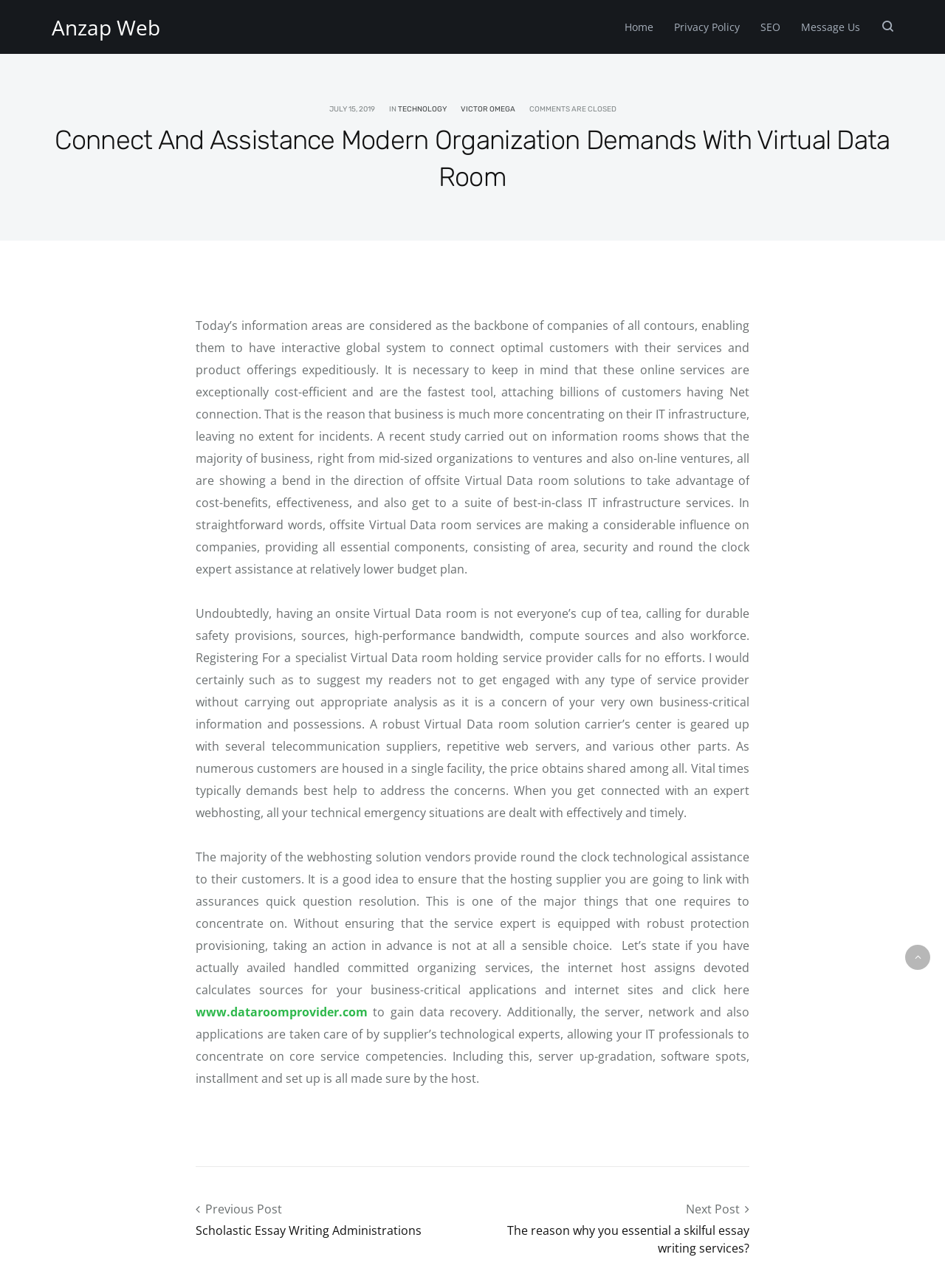Based on the image, please elaborate on the answer to the following question:
What is the purpose of offsite Virtual Data room solutions?

The purpose is mentioned in the article section, specifically in the StaticText element with the text describing the benefits of offsite Virtual Data room solutions.